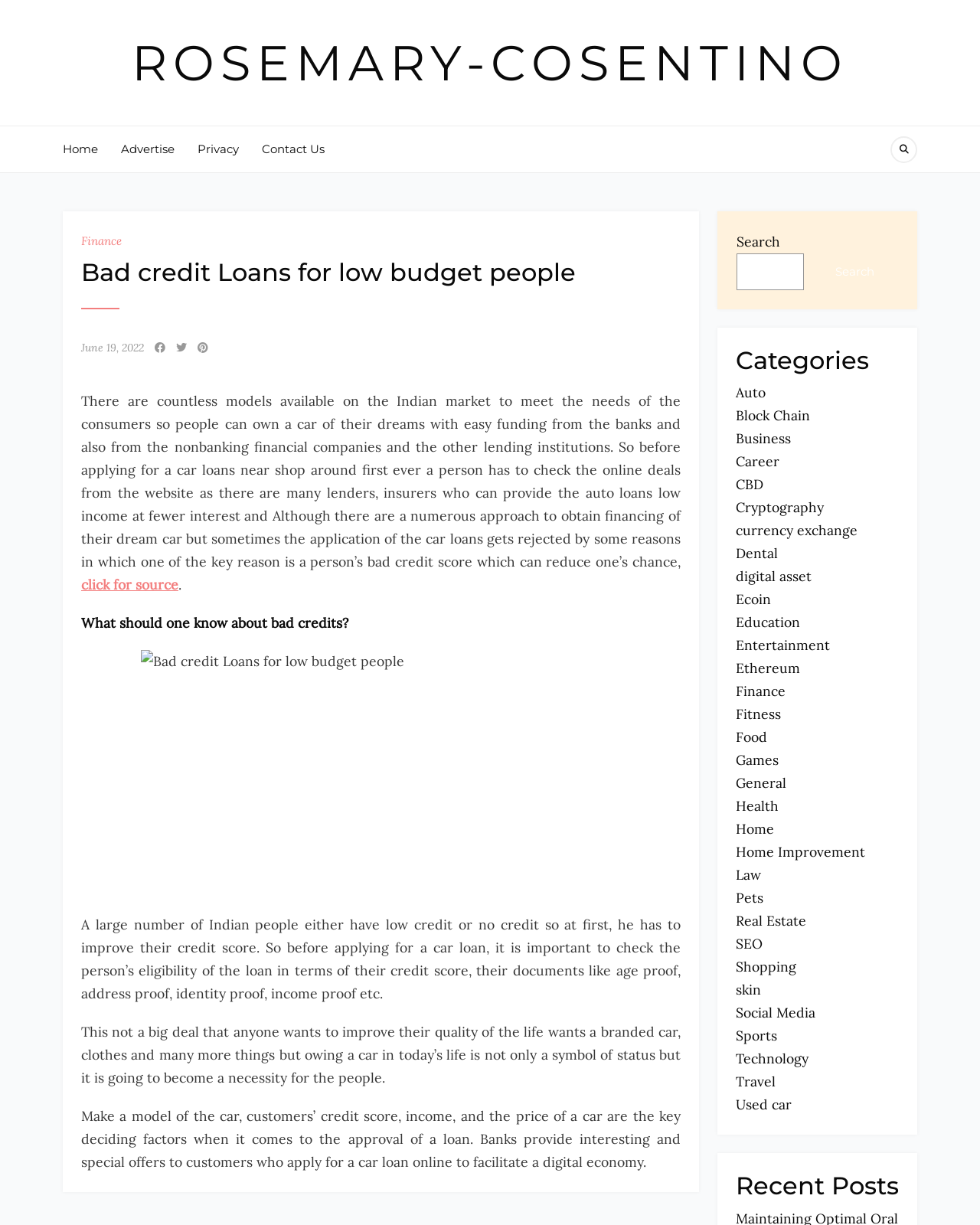Please identify the coordinates of the bounding box that should be clicked to fulfill this instruction: "Read the article about 'Bad credit Loans for low budget people'".

[0.083, 0.209, 0.695, 0.252]